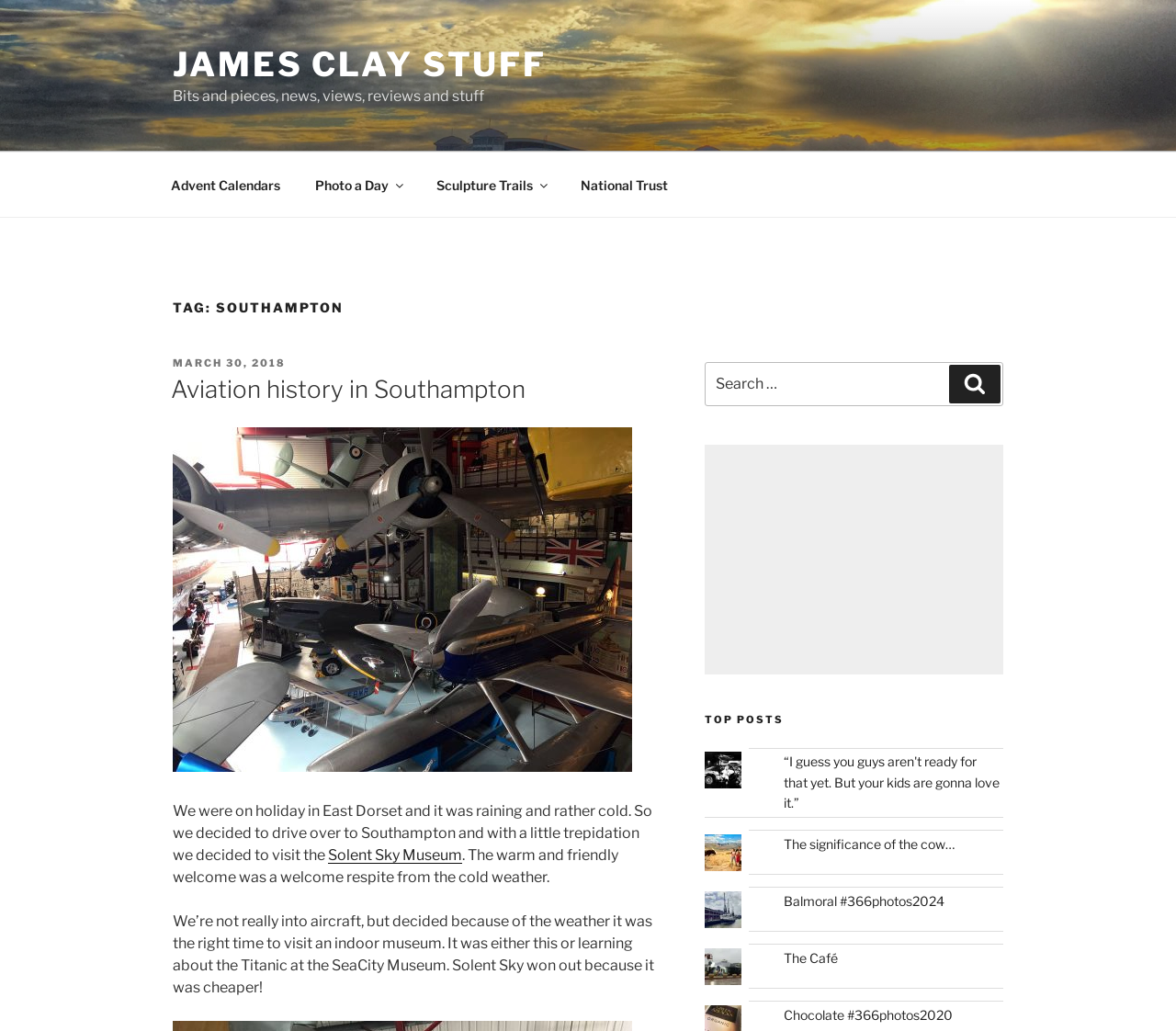Locate the bounding box coordinates of the segment that needs to be clicked to meet this instruction: "Search for something".

[0.599, 0.351, 0.853, 0.394]